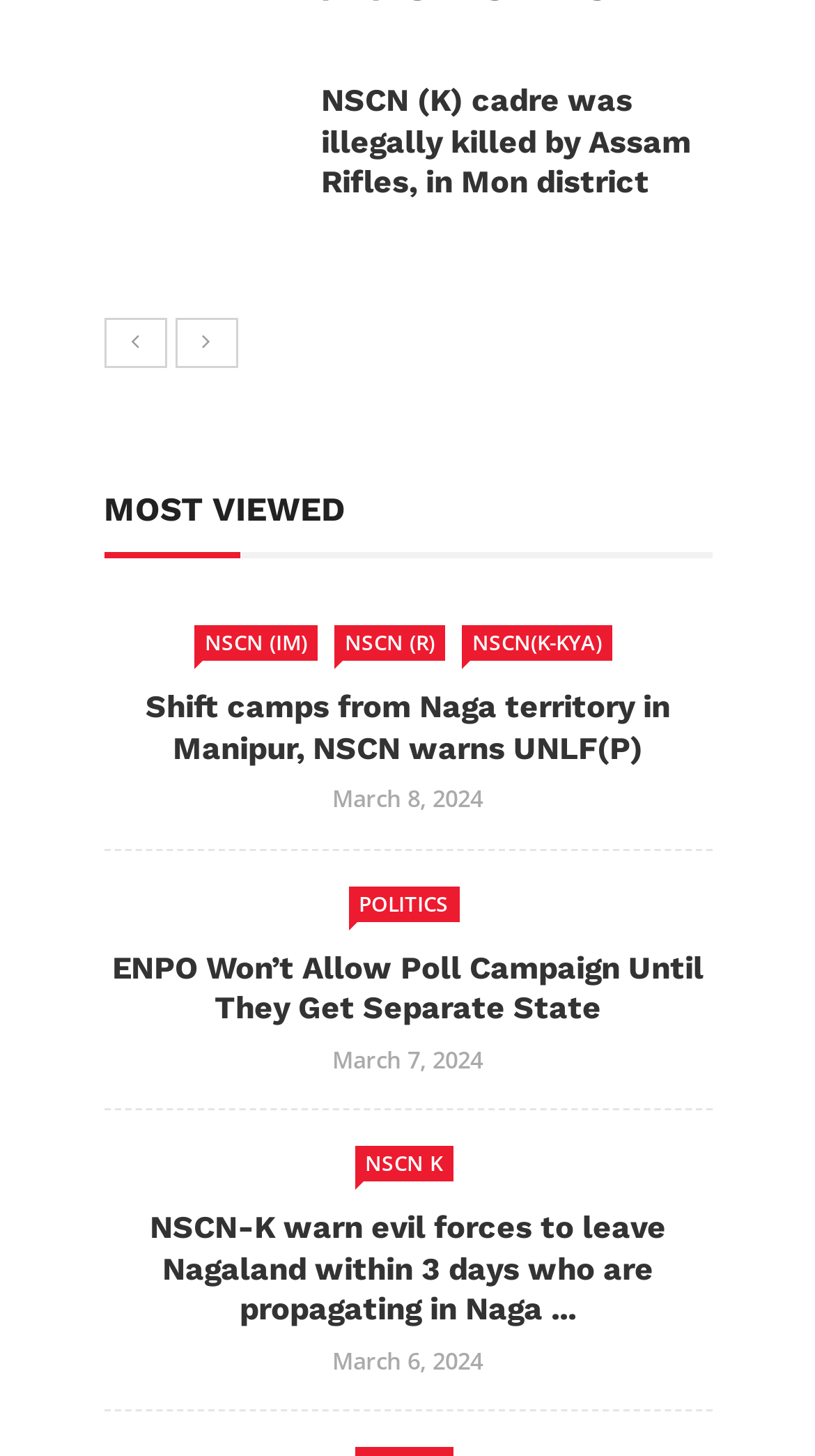Answer the following query with a single word or phrase:
What is the name of the organization mentioned in the first news article?

NSCN (K)